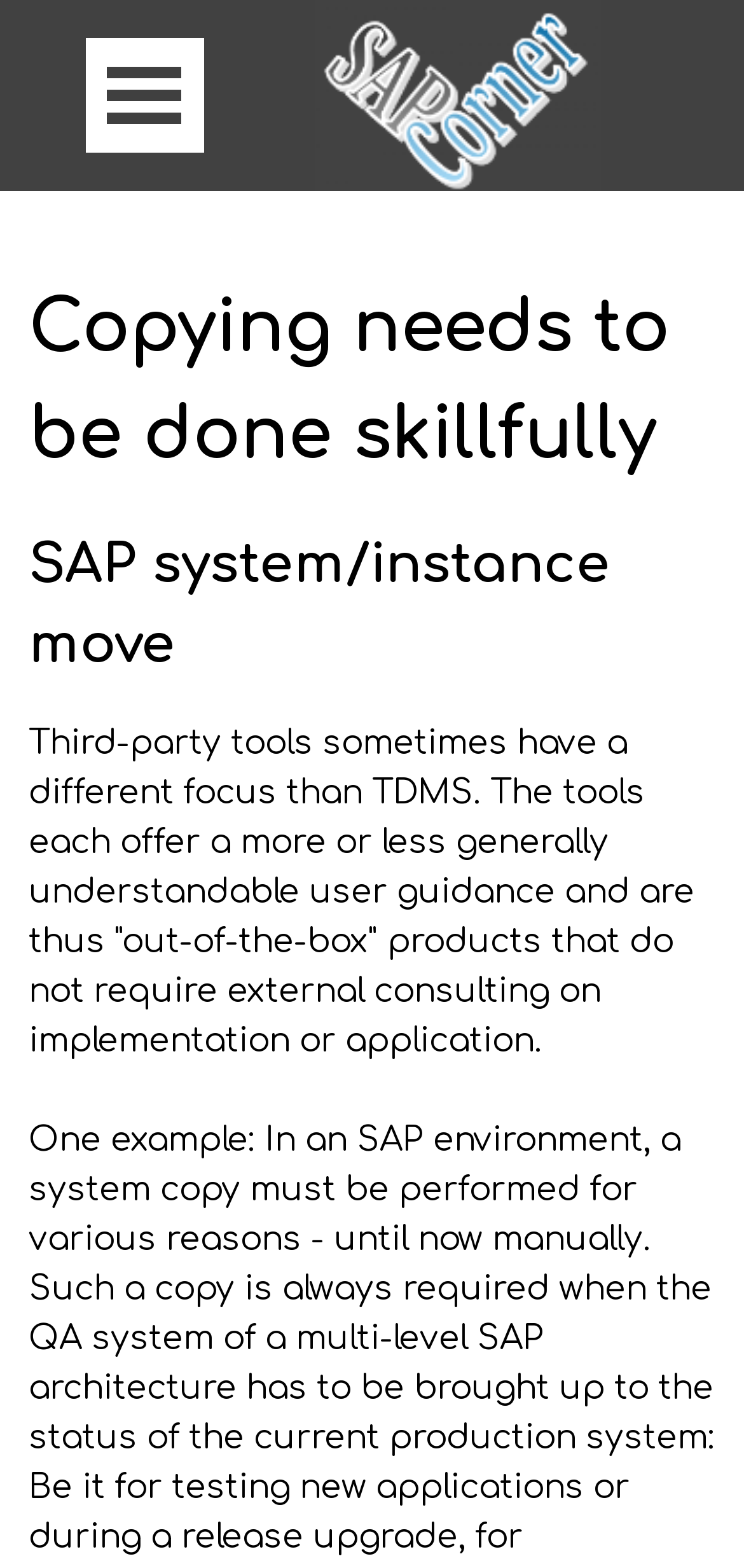Utilize the details in the image to give a detailed response to the question: What is the relation between SAP Basis and the image?

The link 'SAP Basis' is associated with an image, which suggests that the image is related to SAP Basis, possibly a logo or an icon.